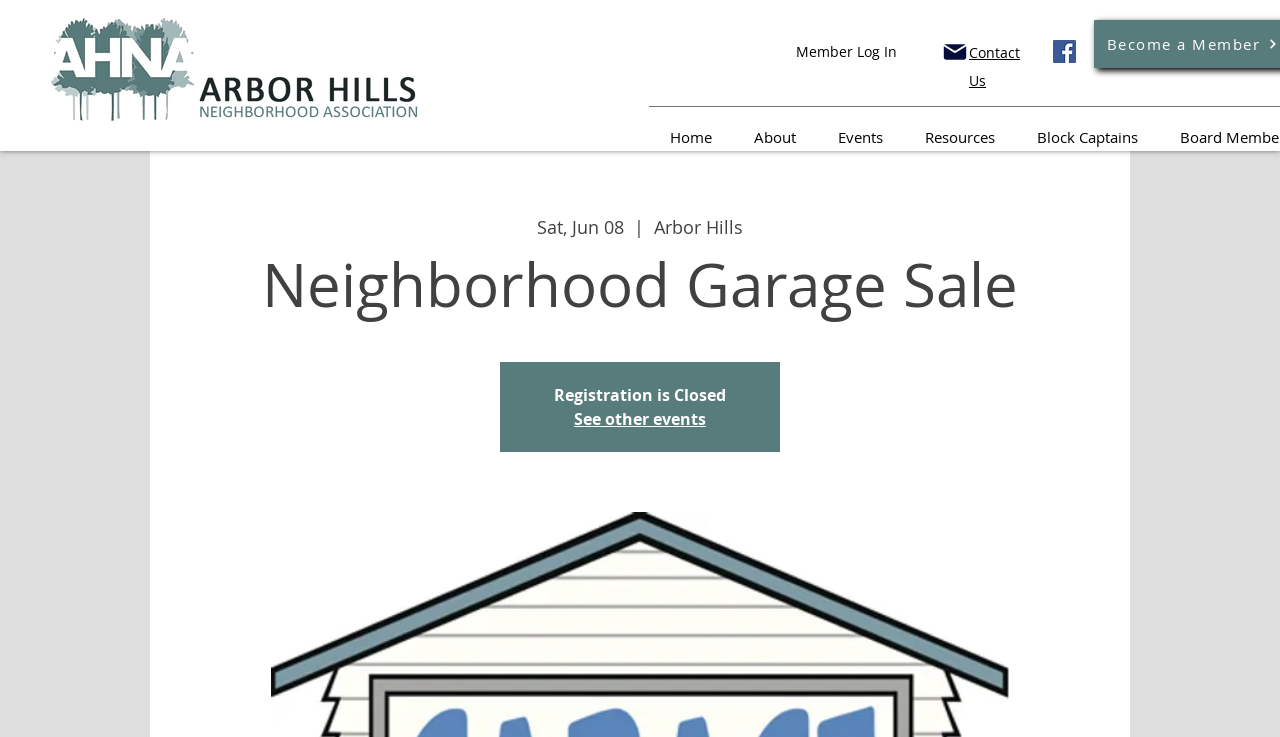Could you highlight the region that needs to be clicked to execute the instruction: "View other events"?

[0.448, 0.554, 0.552, 0.584]